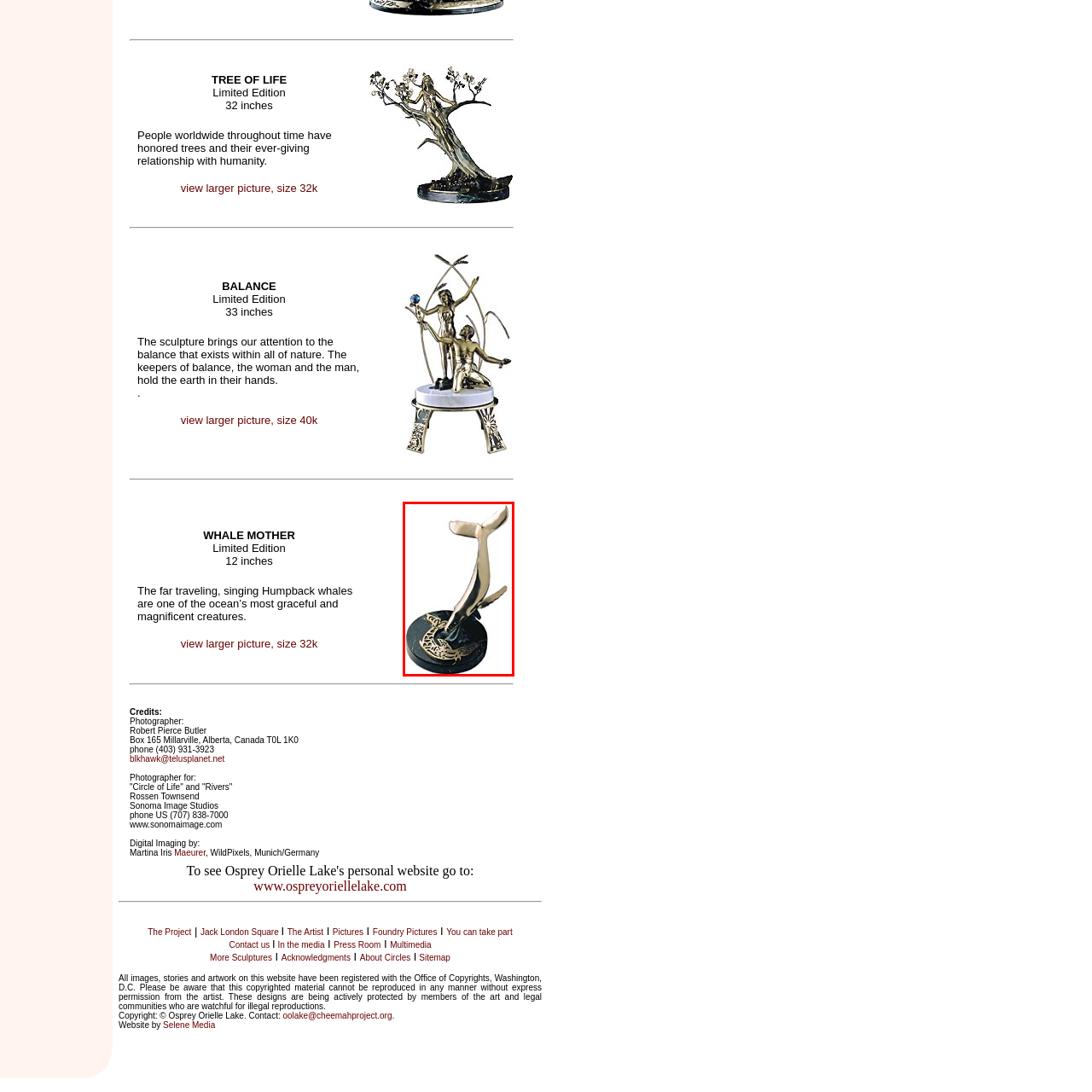View the image inside the red box and answer the question briefly with a word or phrase:
What is the shape of the base the sculpture is mounted on?

Circular